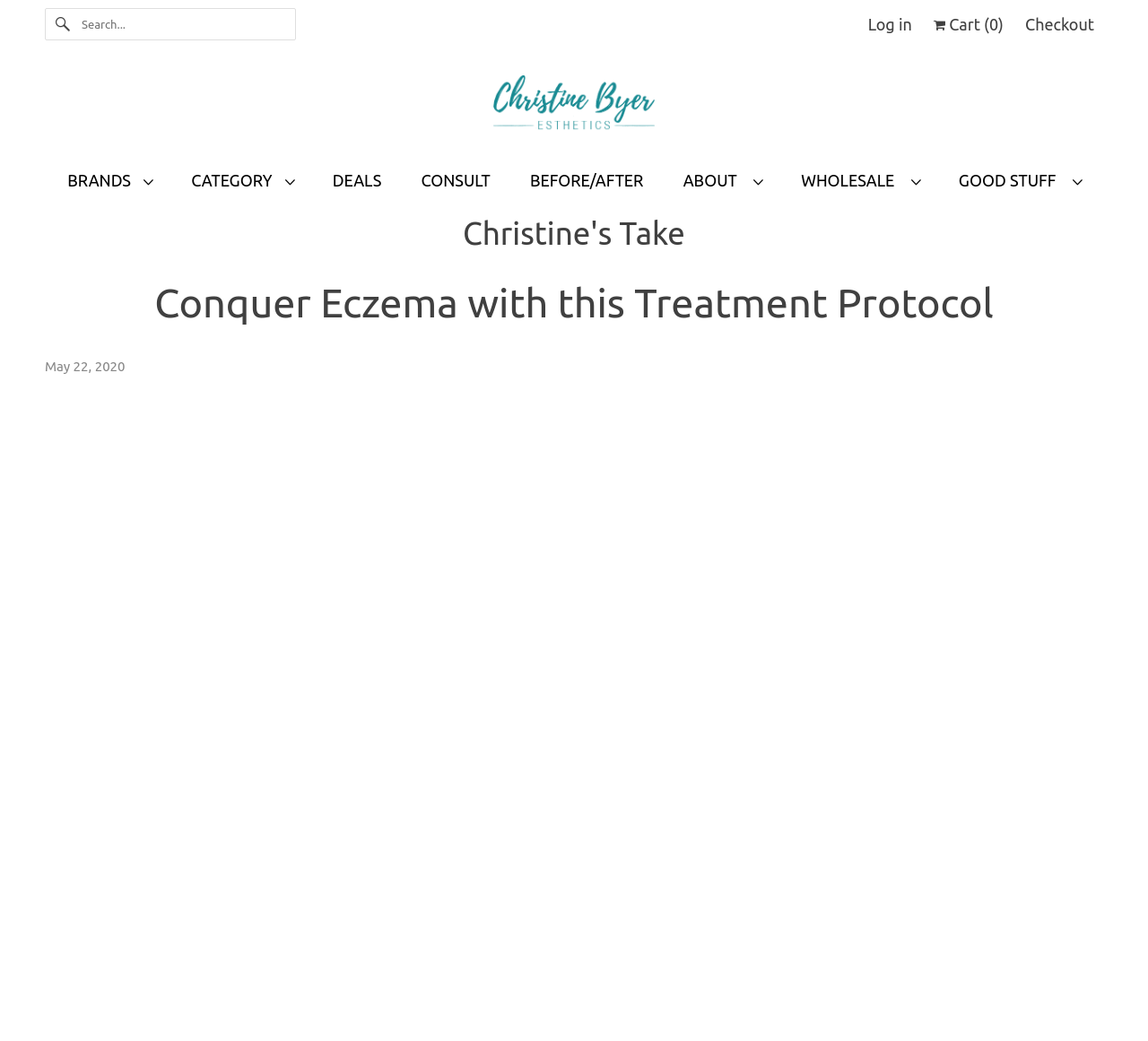Create a full and detailed caption for the entire webpage.

This webpage is about conquering eczema with an effective treatment protocol. At the top left, there is a search bar with a magnifying glass icon next to it. On the top right, there are three links: "Log in", "Cart (0)", and "Checkout". Below the search bar, there is a logo of CBEsthetics, which is an image. 

Under the logo, there are five links: "DEALS", "CONSULT", "BEFORE/AFTER", and two more links with disclosure triangles, "BRANDS" and "CATEGORY". These links are arranged horizontally across the page. 

Further down, there is a heading that reads "Conquer Eczema with this Treatment Protocol". Below the heading, there is a date "May 22, 2020". On the left side, there is a link "Christine's Take". 

The page also has four more links with disclosure triangles, "ABOUT", "WHOLESALE", "GOOD STUFF", and they are arranged horizontally across the page, below the previous links.